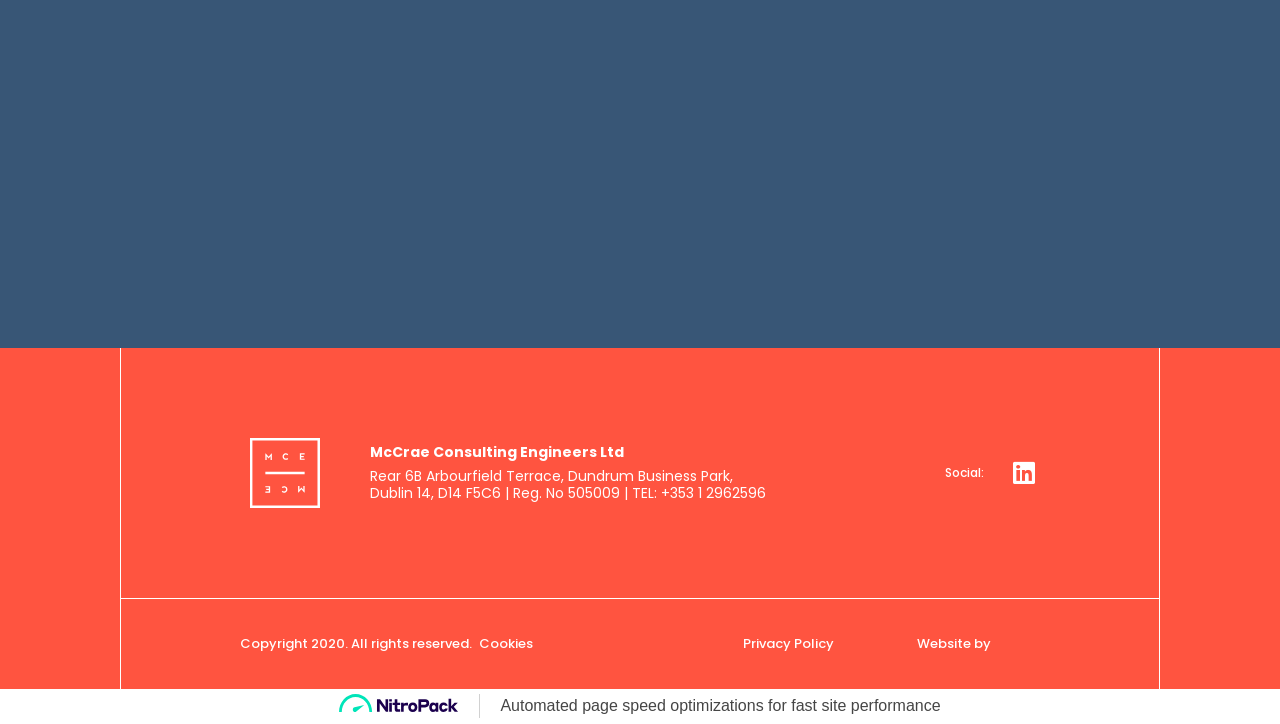What is the phone number?
From the image, provide a succinct answer in one word or a short phrase.

+353 1 2962596